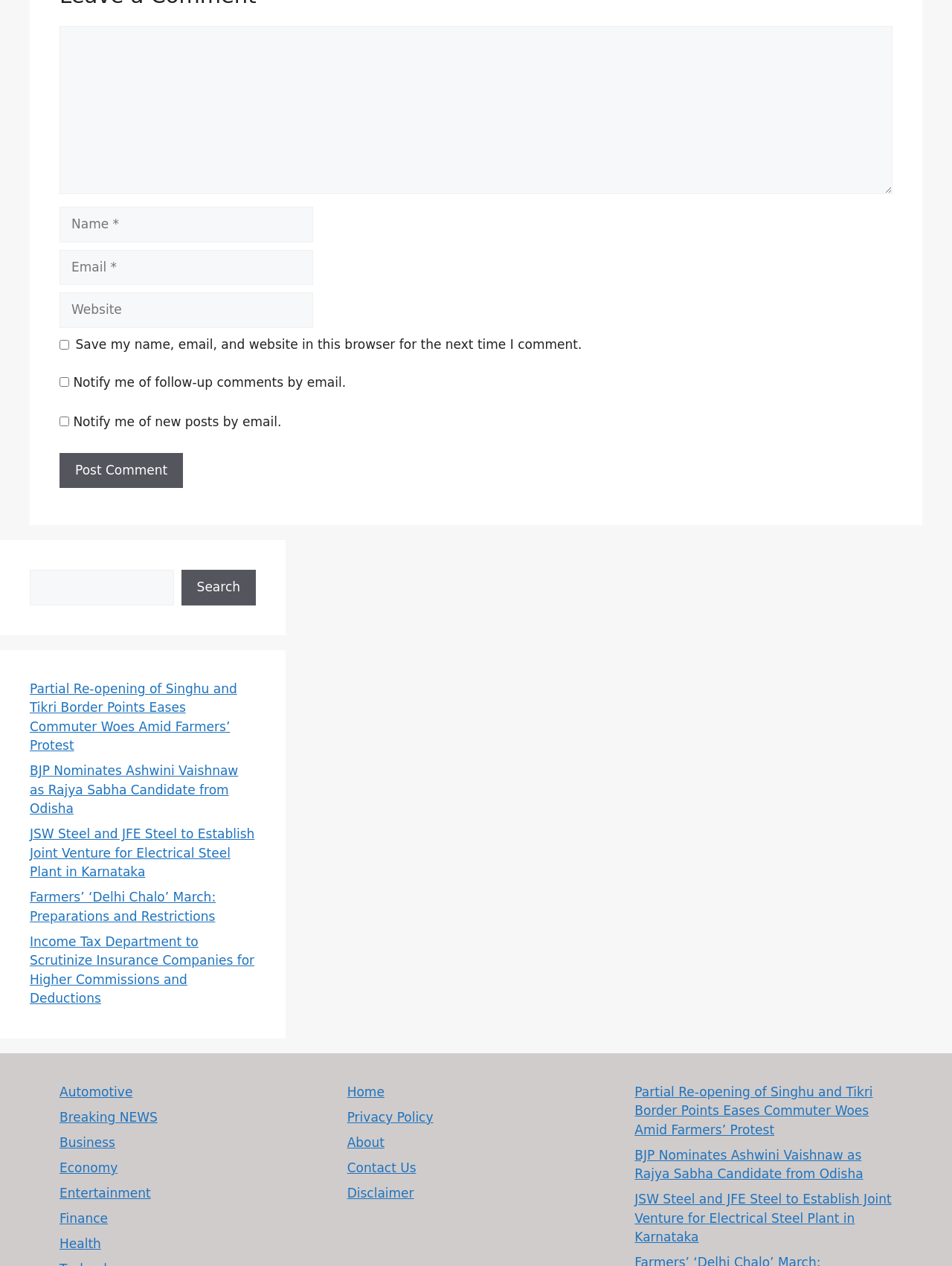Please answer the following question using a single word or phrase: 
What is the purpose of the textbox at the top?

Comment